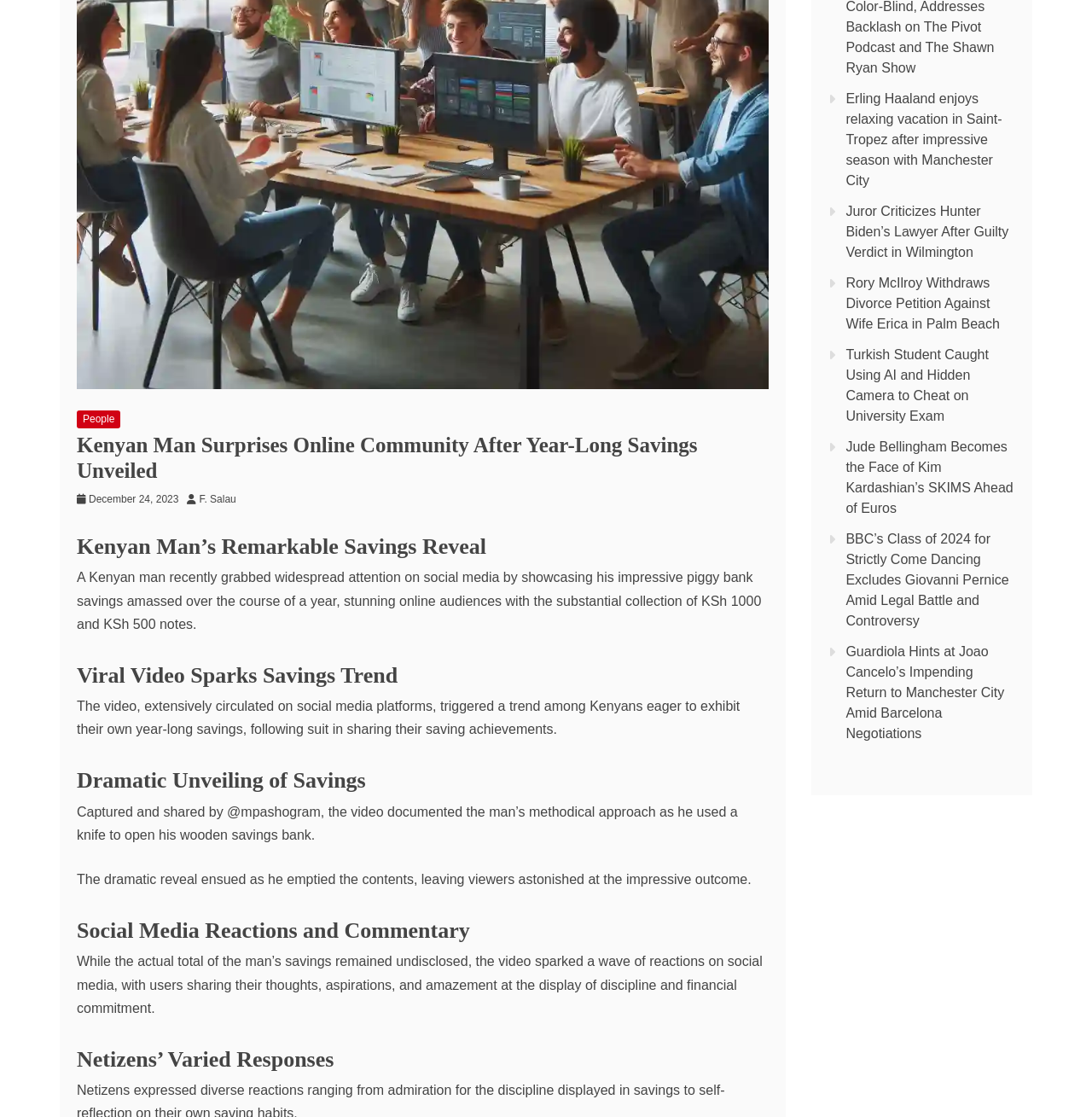Please find the bounding box for the UI element described by: "People".

[0.07, 0.368, 0.11, 0.383]